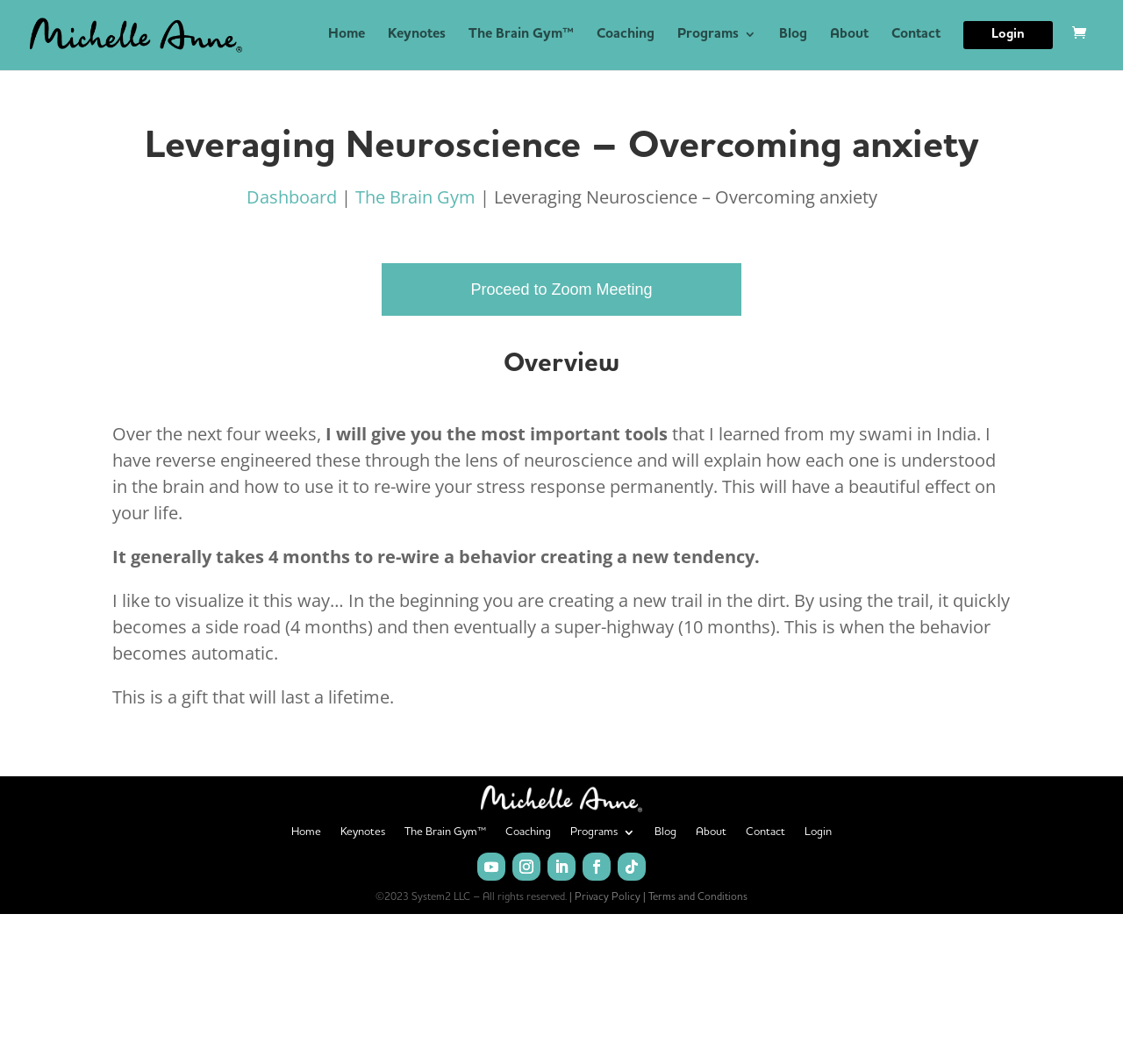Please find the bounding box coordinates of the element that needs to be clicked to perform the following instruction: "Click on the 'Home' link". The bounding box coordinates should be four float numbers between 0 and 1, represented as [left, top, right, bottom].

[0.292, 0.026, 0.325, 0.063]